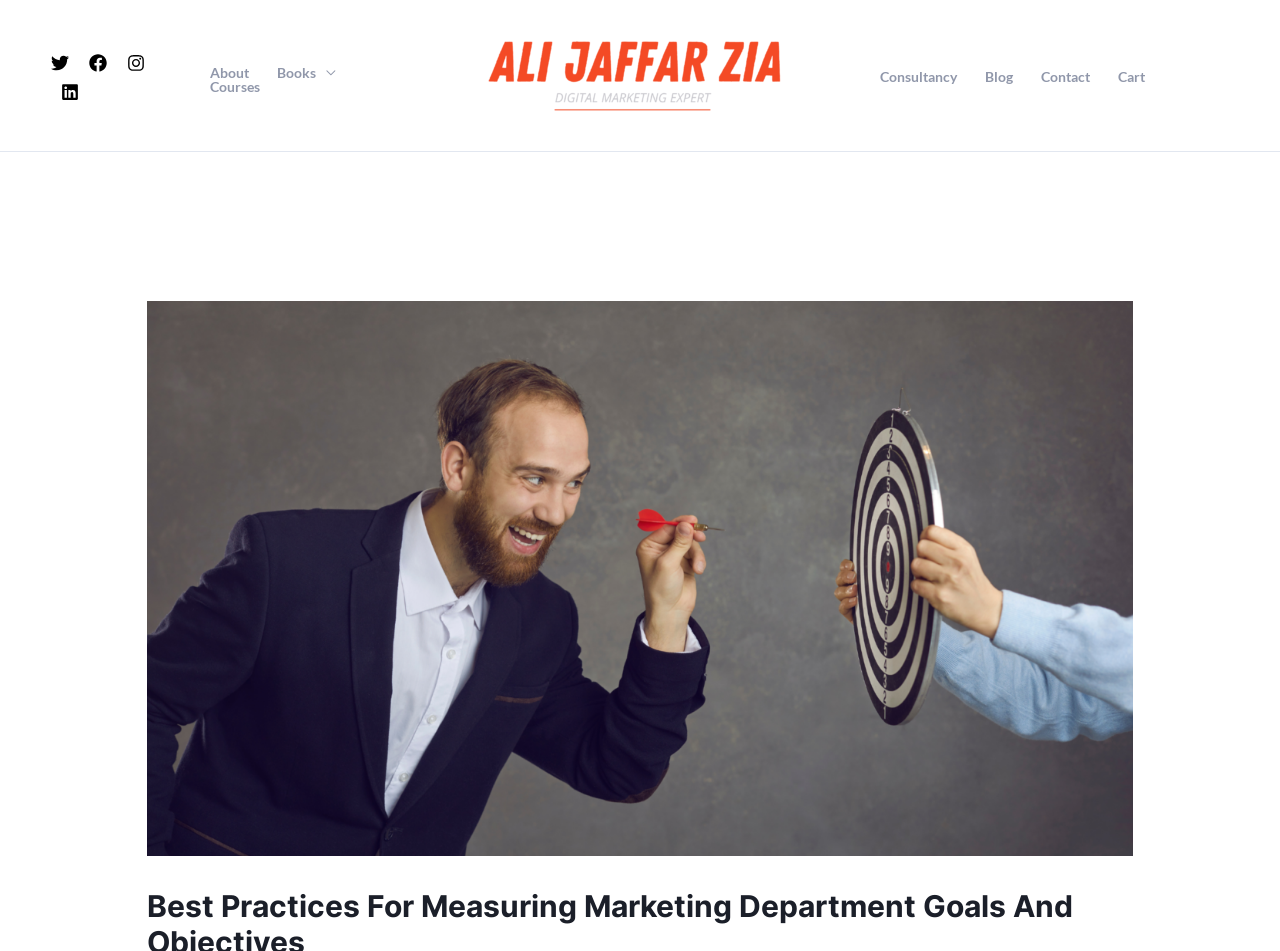Answer the following in one word or a short phrase: 
How many navigation menus are there?

2